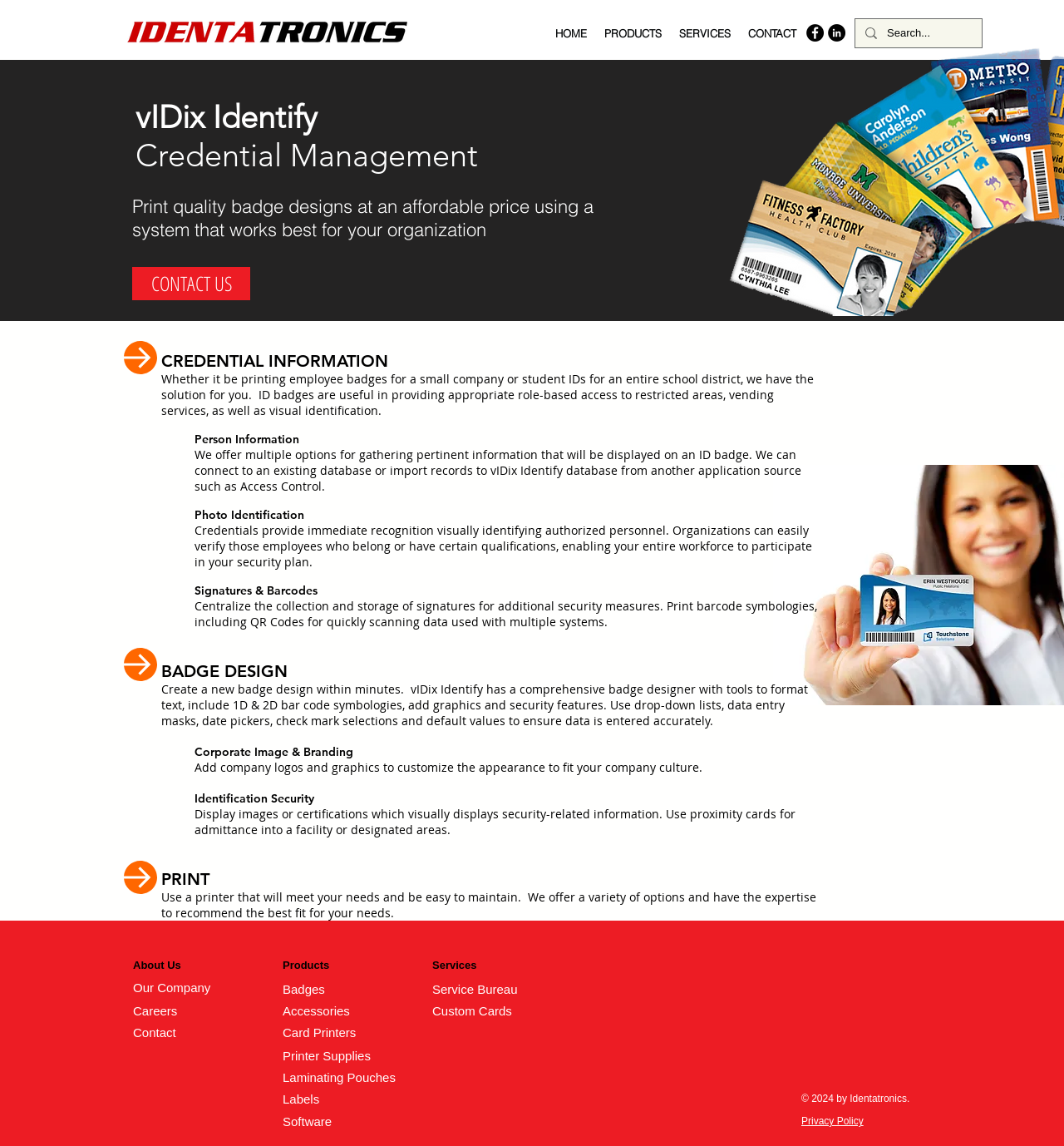Find the bounding box of the UI element described as: "Laminating Pouches". The bounding box coordinates should be given as four float values between 0 and 1, i.e., [left, top, right, bottom].

[0.266, 0.934, 0.372, 0.947]